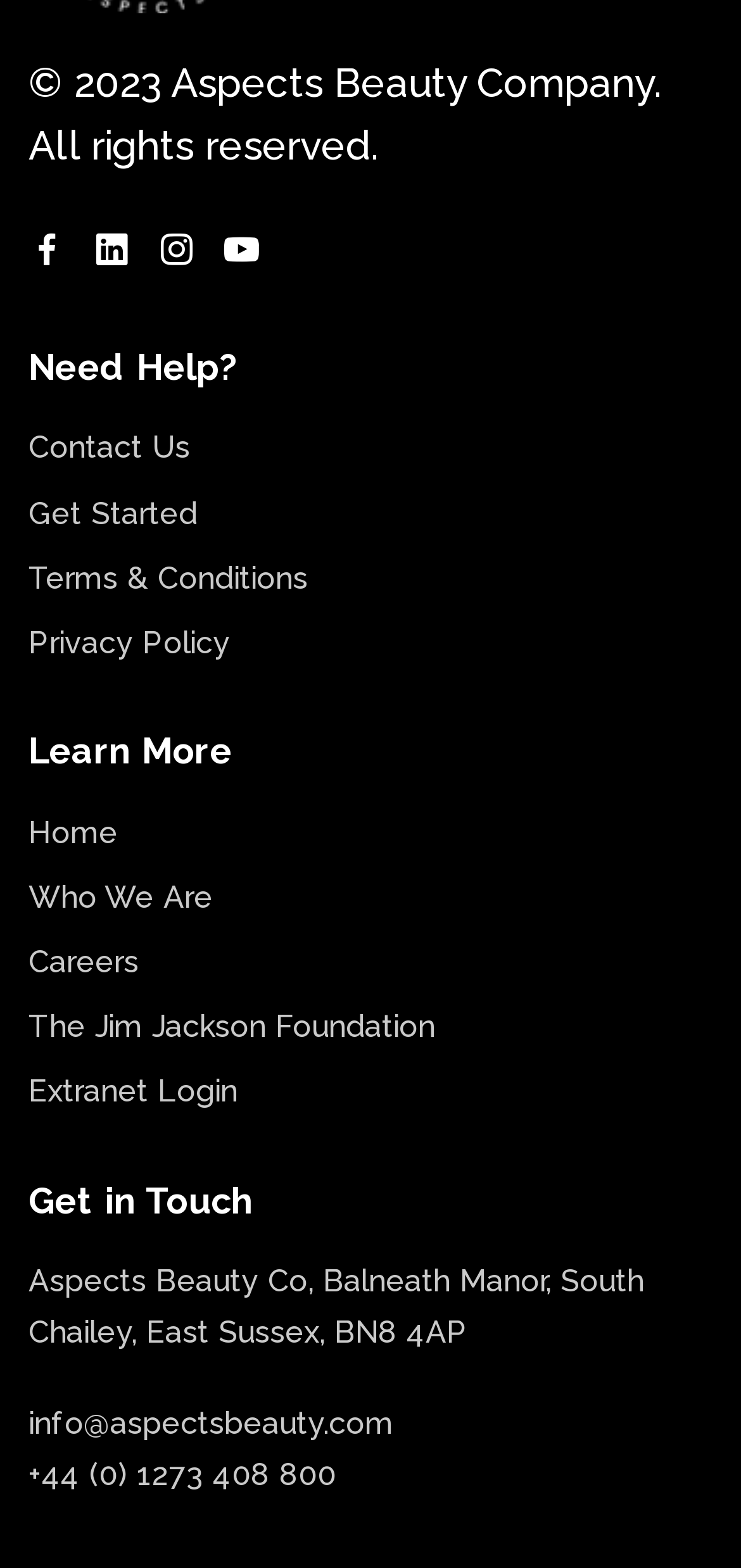Locate the bounding box coordinates of the clickable part needed for the task: "Click on Contact Us".

[0.038, 0.274, 0.256, 0.297]